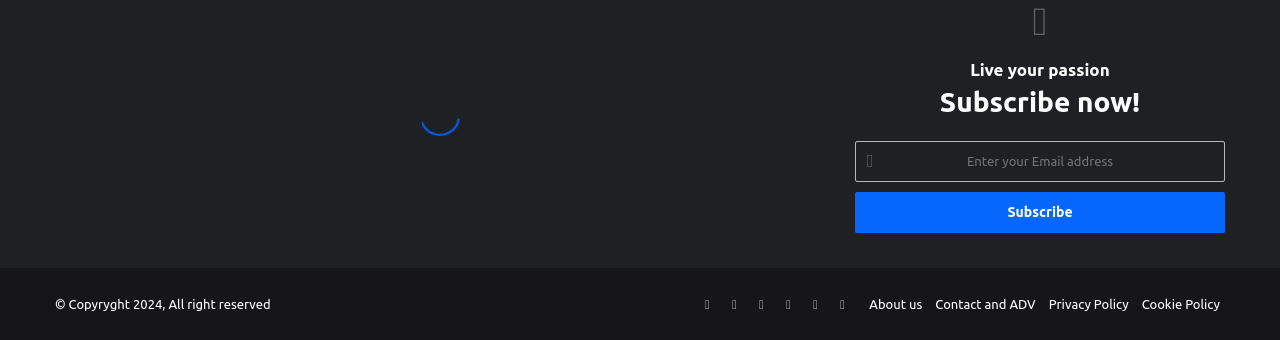Please locate the bounding box coordinates for the element that should be clicked to achieve the following instruction: "Read about Extreme Kiteboarders Boost HUGE Airs at Red Bull King of the Air 2017". Ensure the coordinates are given as four float numbers between 0 and 1, i.e., [left, top, right, bottom].

[0.043, 0.019, 0.645, 0.666]